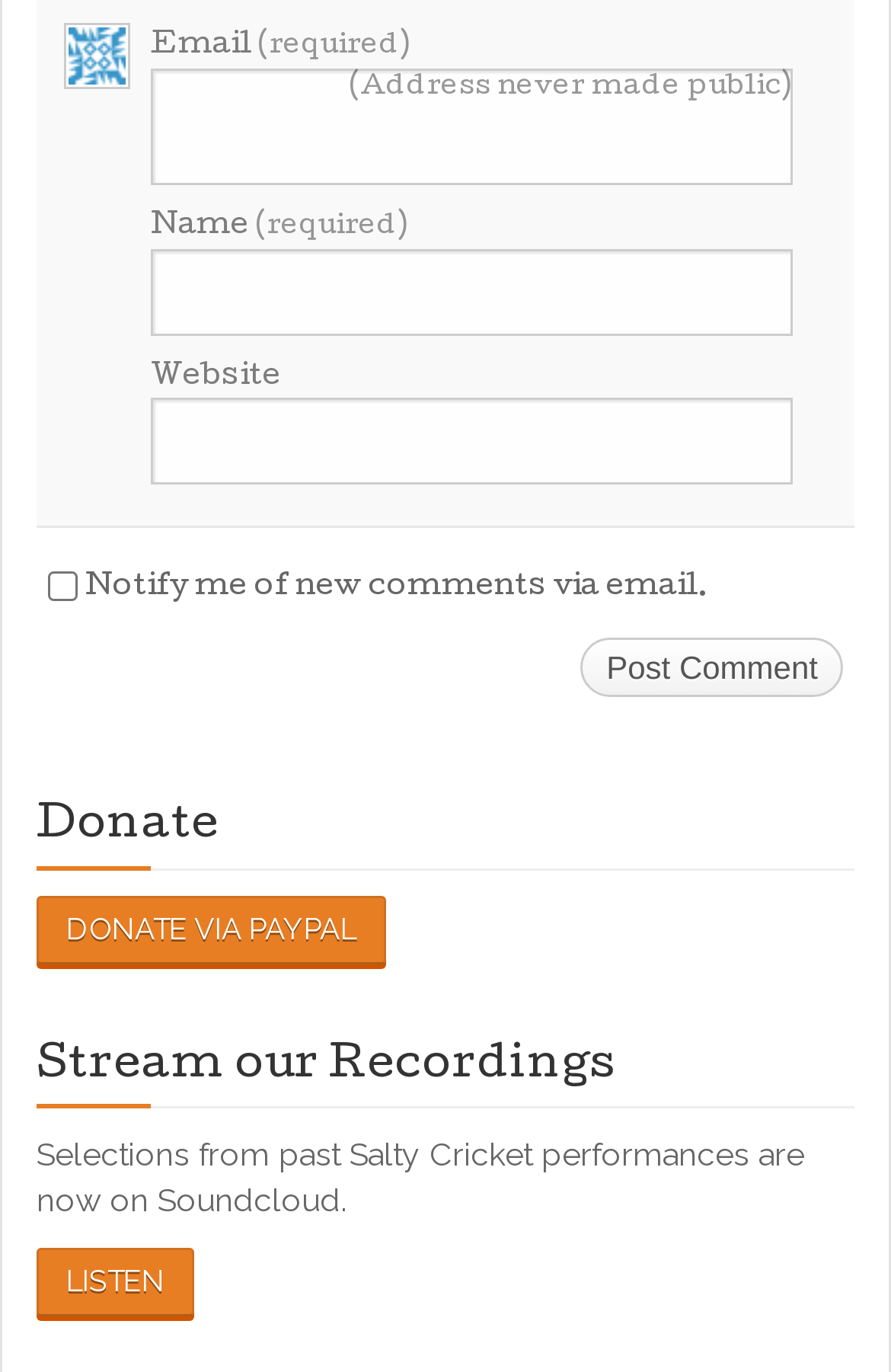Can you specify the bounding box coordinates of the area that needs to be clicked to fulfill the following instruction: "Enter email address"?

[0.185, 0.08, 0.874, 0.124]